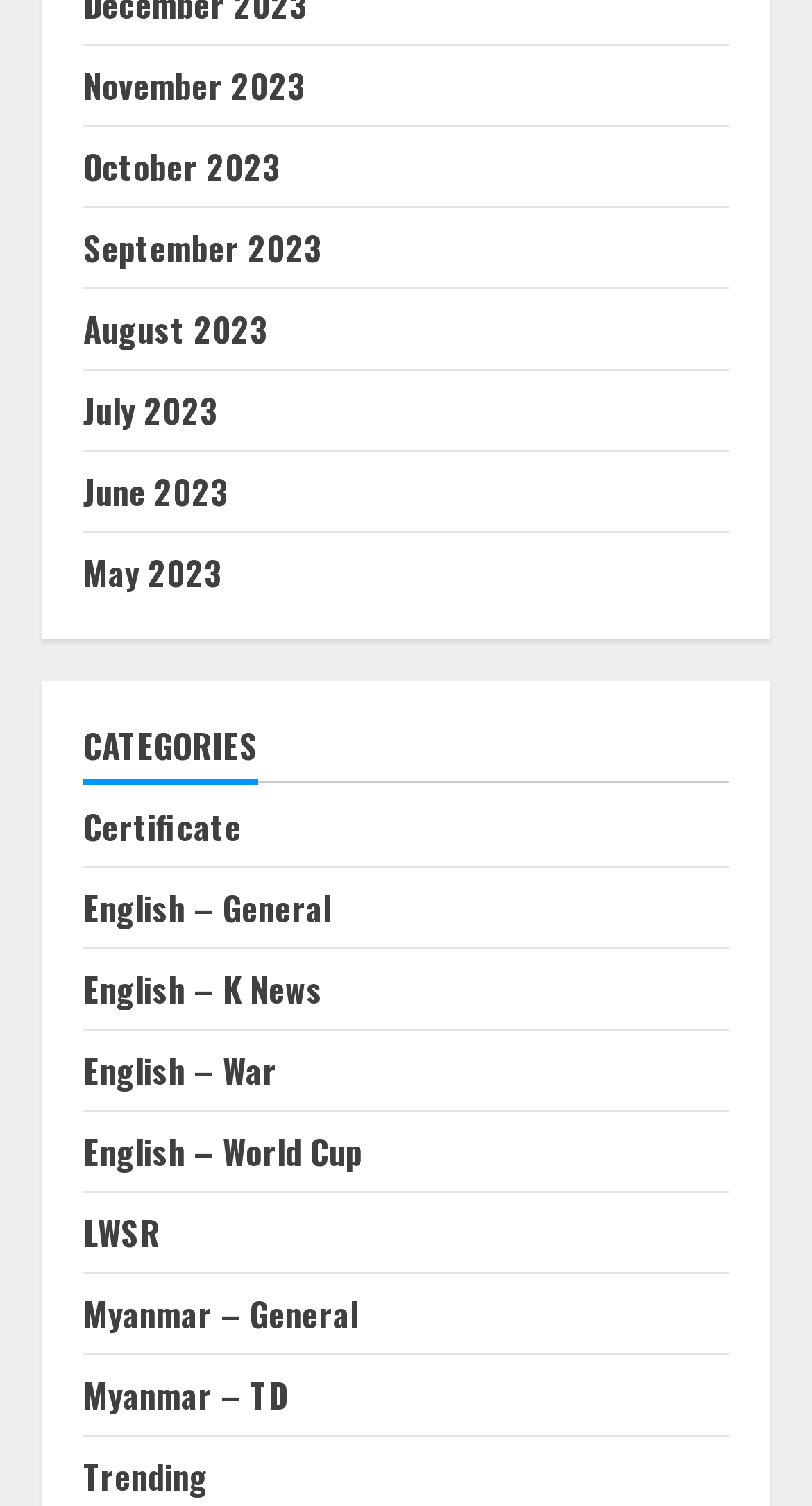Specify the bounding box coordinates (top-left x, top-left y, bottom-right x, bottom-right y) of the UI element in the screenshot that matches this description: English – World Cup

[0.103, 0.748, 0.446, 0.782]